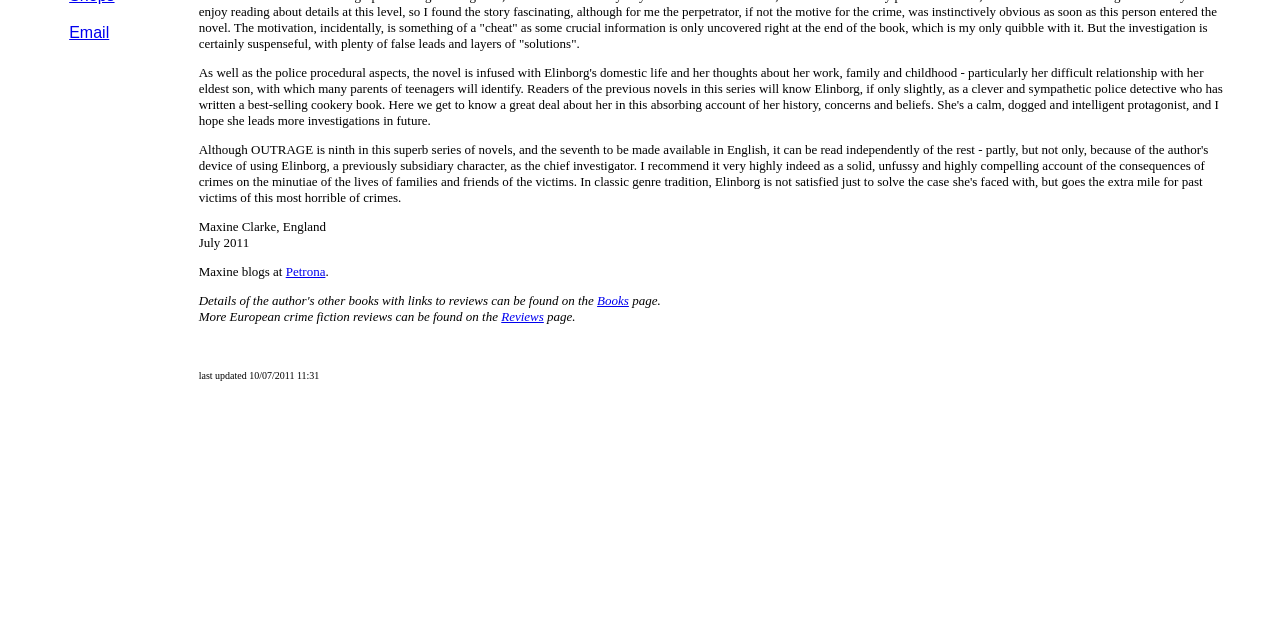Provide the bounding box coordinates for the UI element that is described as: "Email".

[0.054, 0.038, 0.085, 0.065]